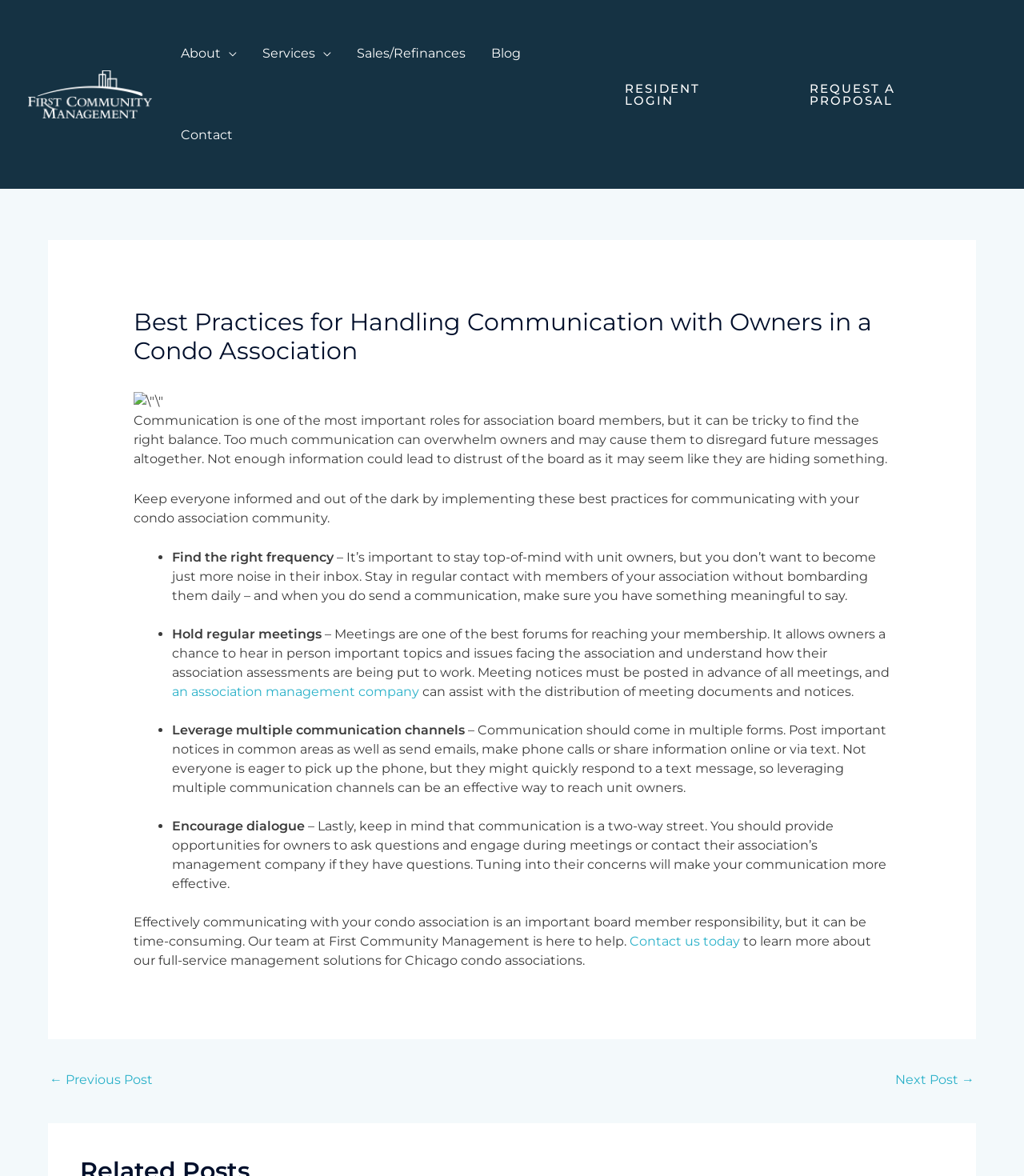Can you specify the bounding box coordinates of the area that needs to be clicked to fulfill the following instruction: "Click on the 'About' menu"?

[0.164, 0.011, 0.244, 0.08]